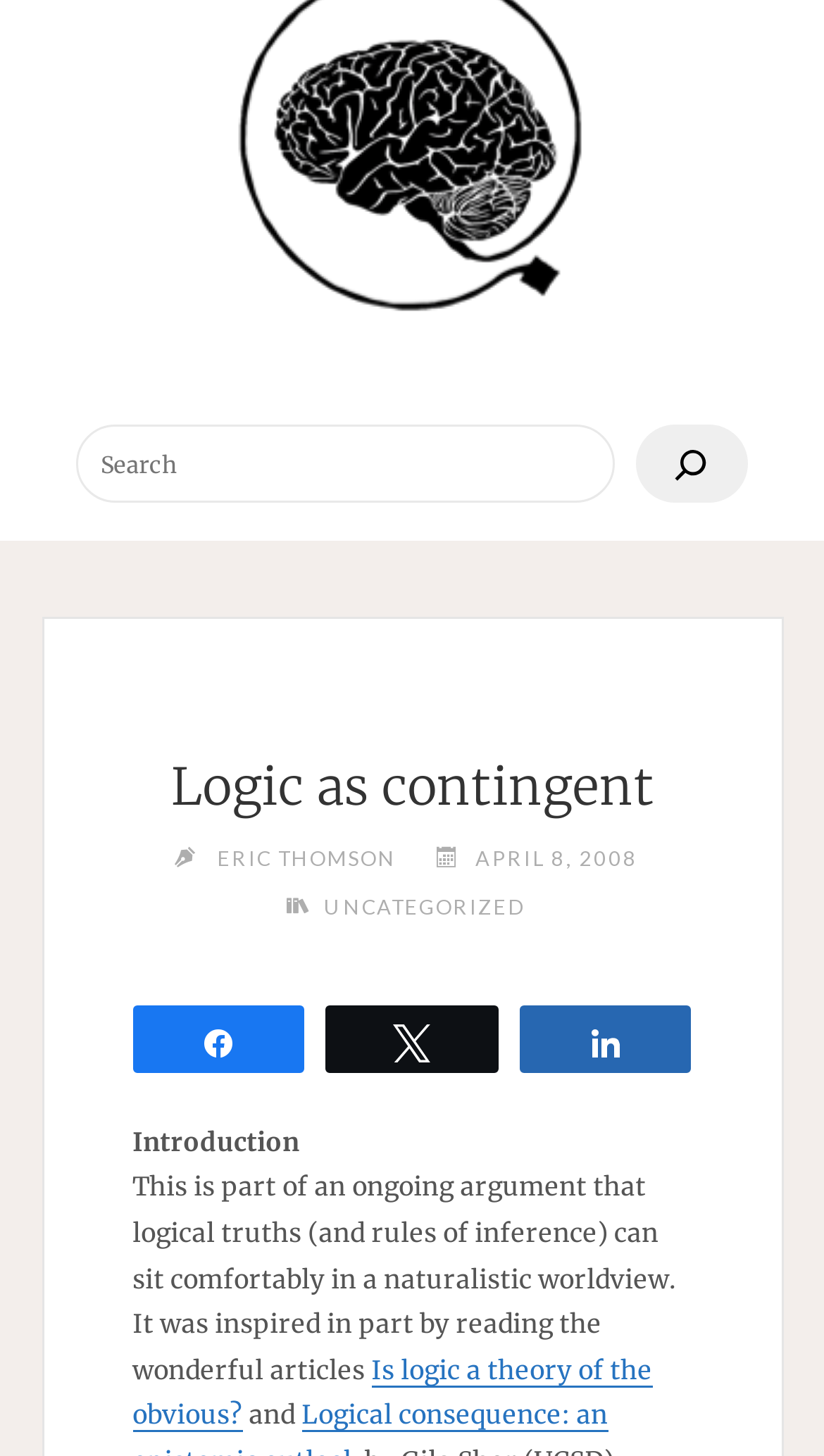Using the element description provided, determine the bounding box coordinates in the format (top-left x, top-left y, bottom-right x, bottom-right y). Ensure that all values are floating point numbers between 0 and 1. Element description: Uncategorized

[0.388, 0.613, 0.637, 0.631]